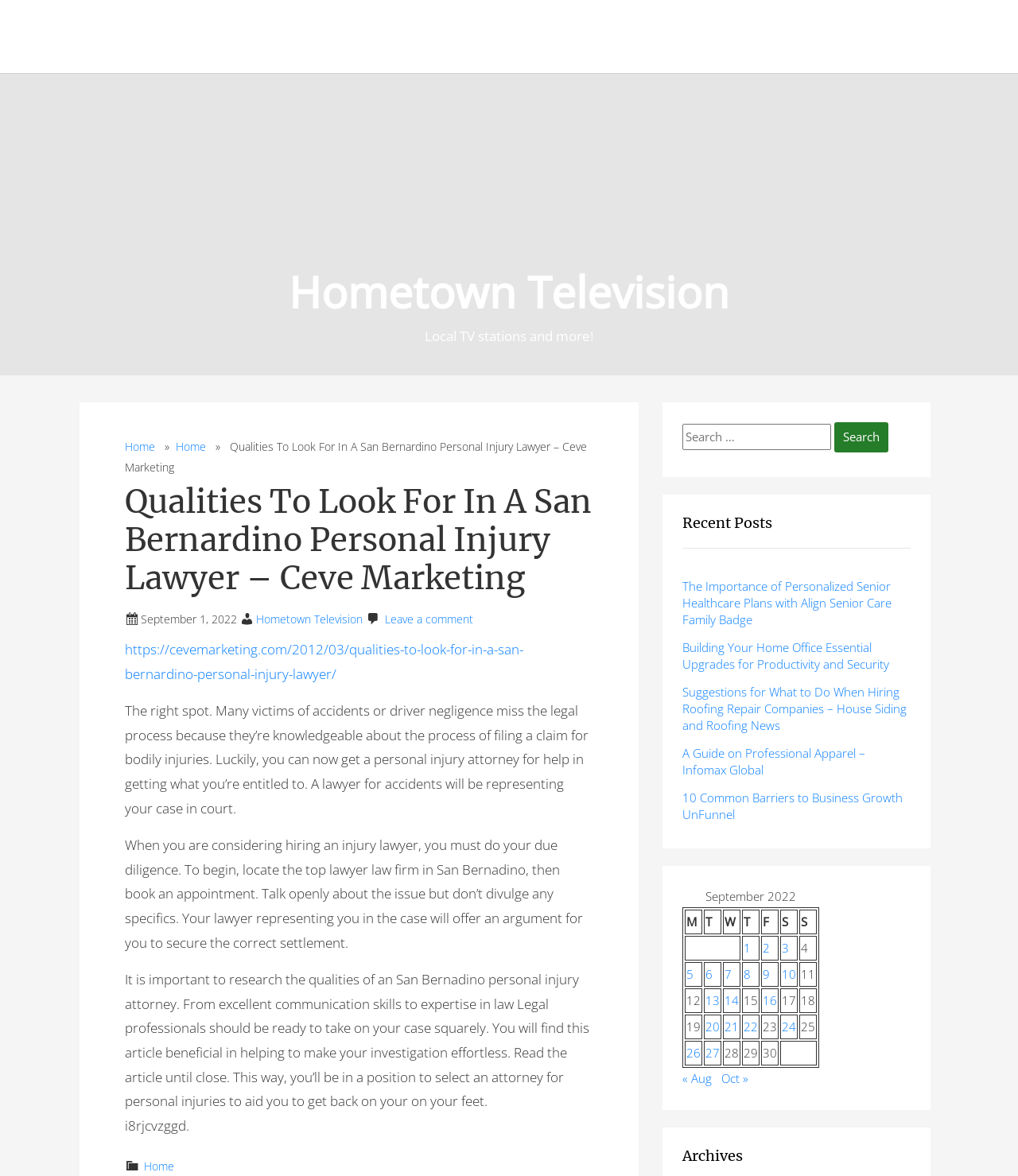Locate the bounding box coordinates of the element you need to click to accomplish the task described by this instruction: "Read recent posts".

[0.671, 0.438, 0.894, 0.466]